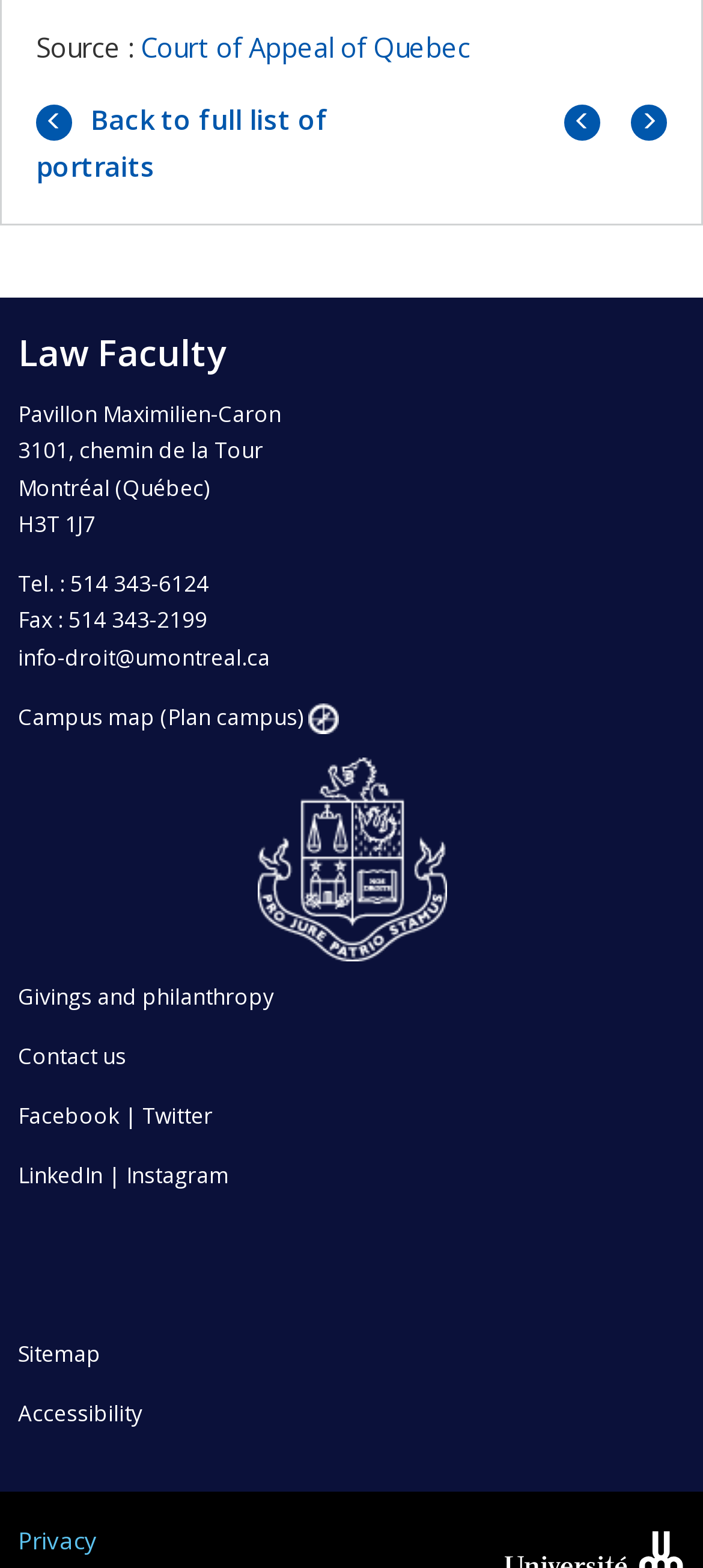Please respond to the question with a concise word or phrase:
What is the link to the campus map?

Campus map (Plan campus)